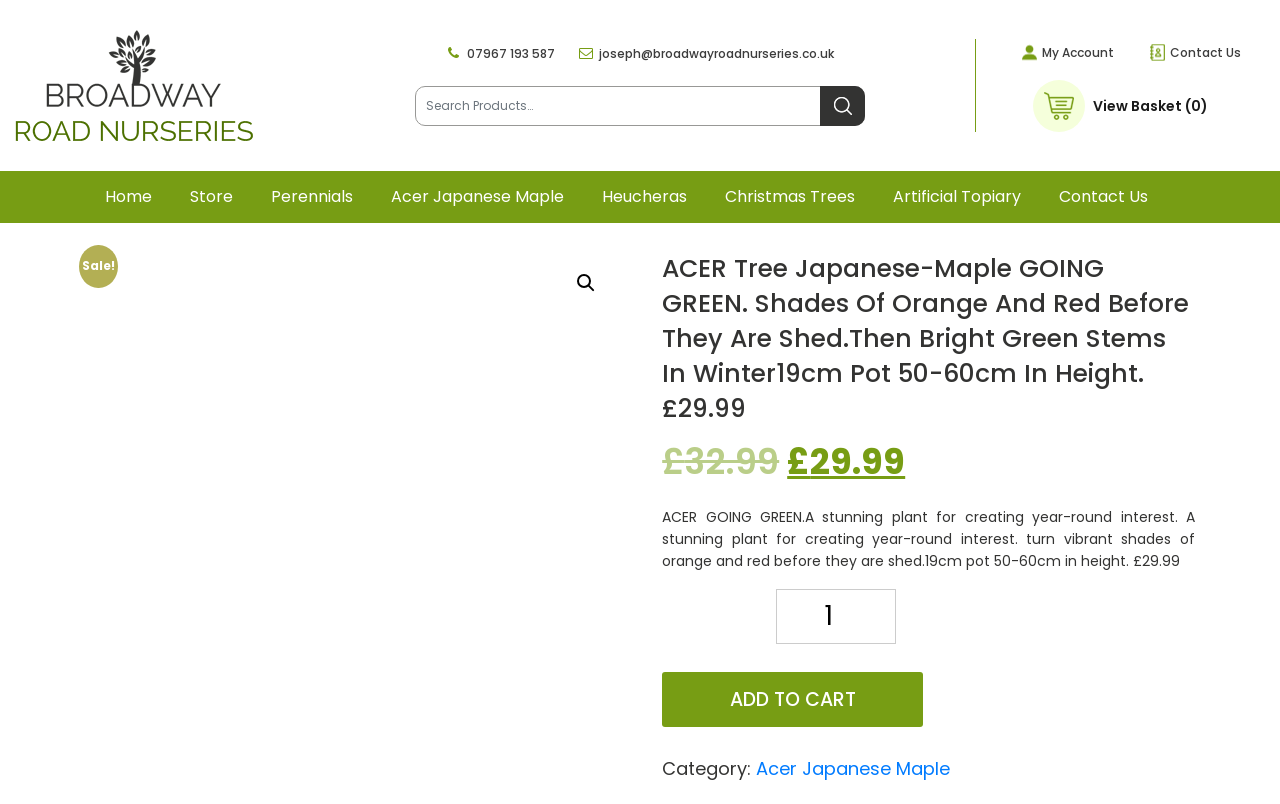Extract the primary header of the webpage and generate its text.

ACER Tree Japanese-Maple GOING GREEN. Shades Of Orange And Red Before They Are Shed.Then Bright Green Stems In Winter19cm Pot 50-60cm In Height. £29.99